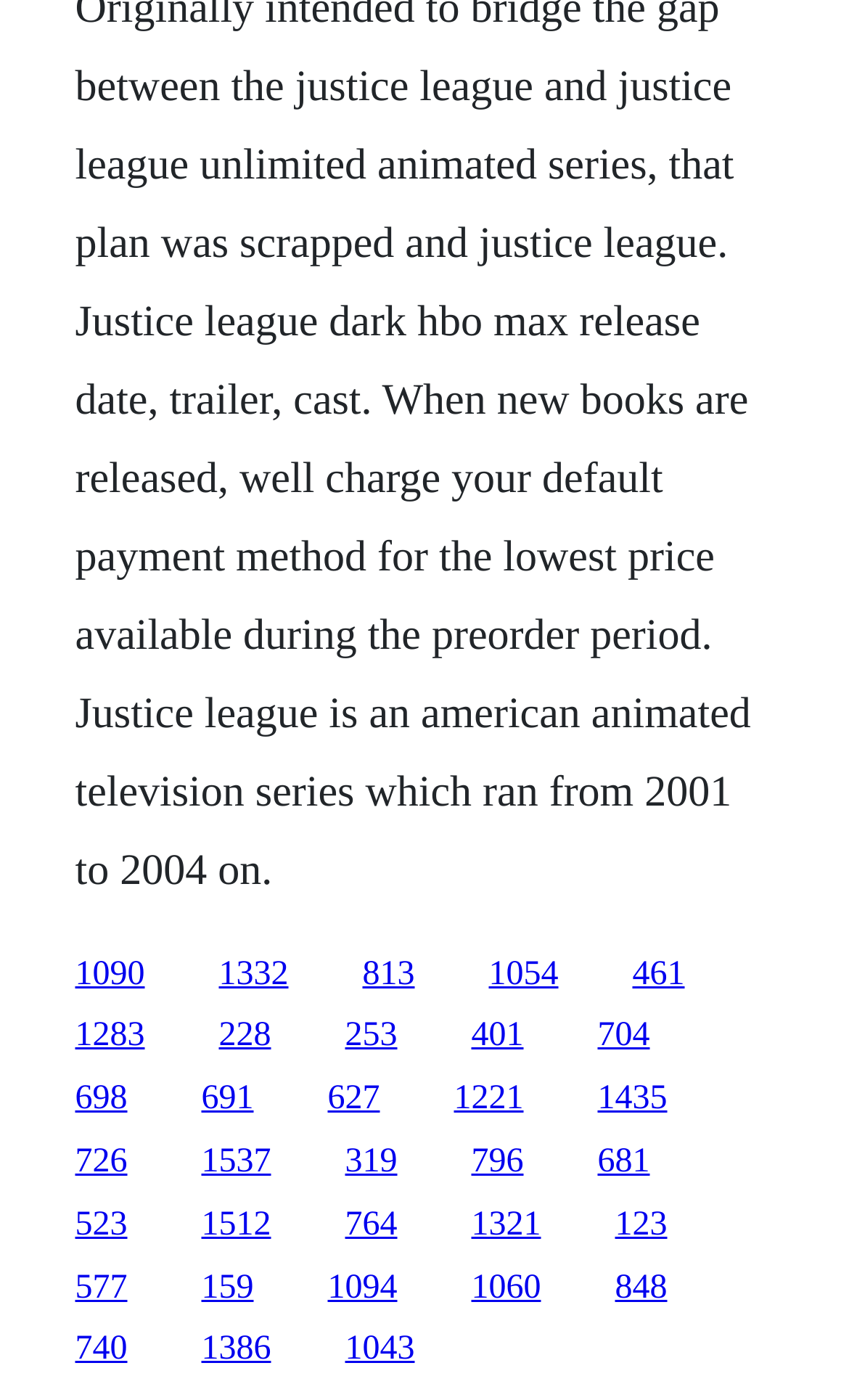How many links are on the webpage?
Using the image as a reference, give a one-word or short phrase answer.

21